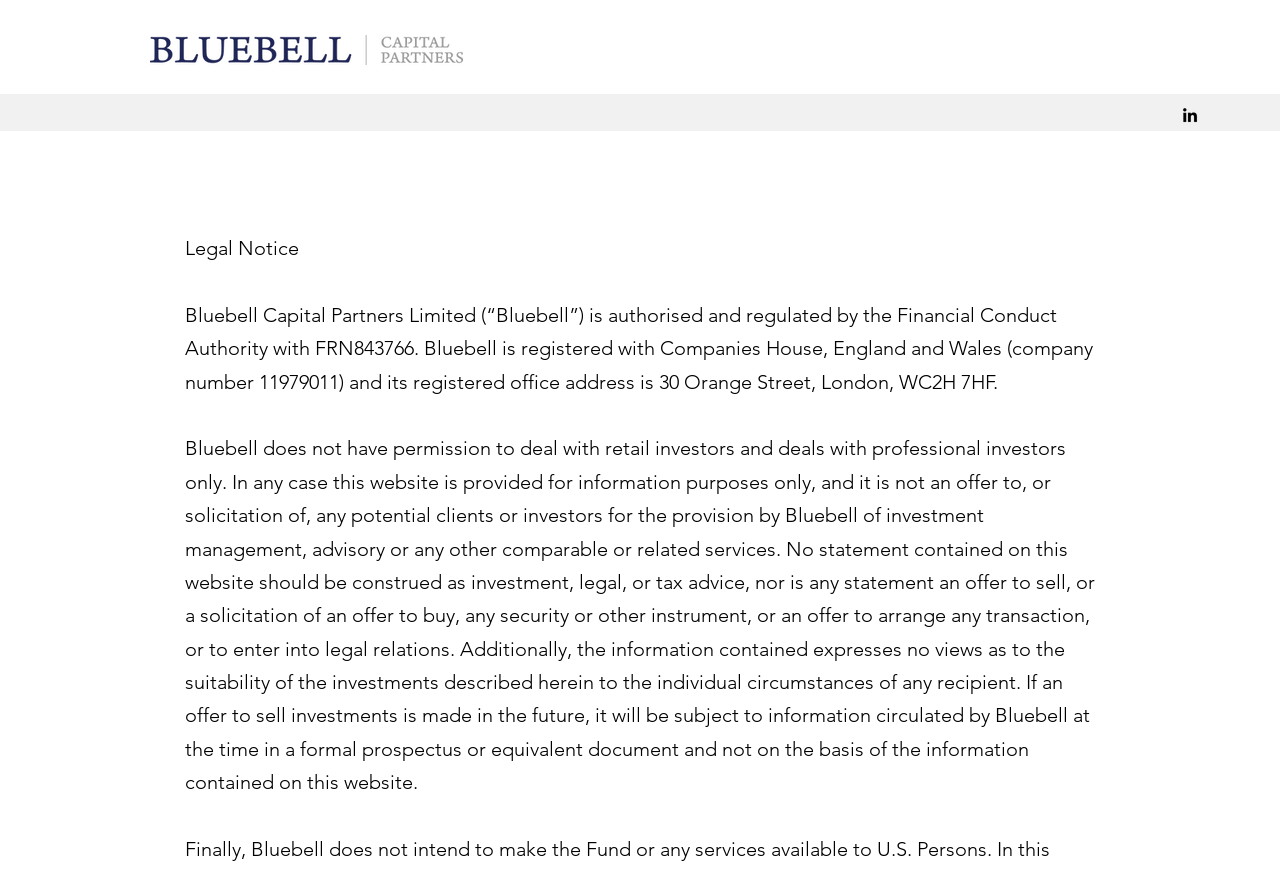From the webpage screenshot, predict the bounding box of the UI element that matches this description: "CURRENT CAMPAIGNS".

[0.689, 0.097, 0.896, 0.143]